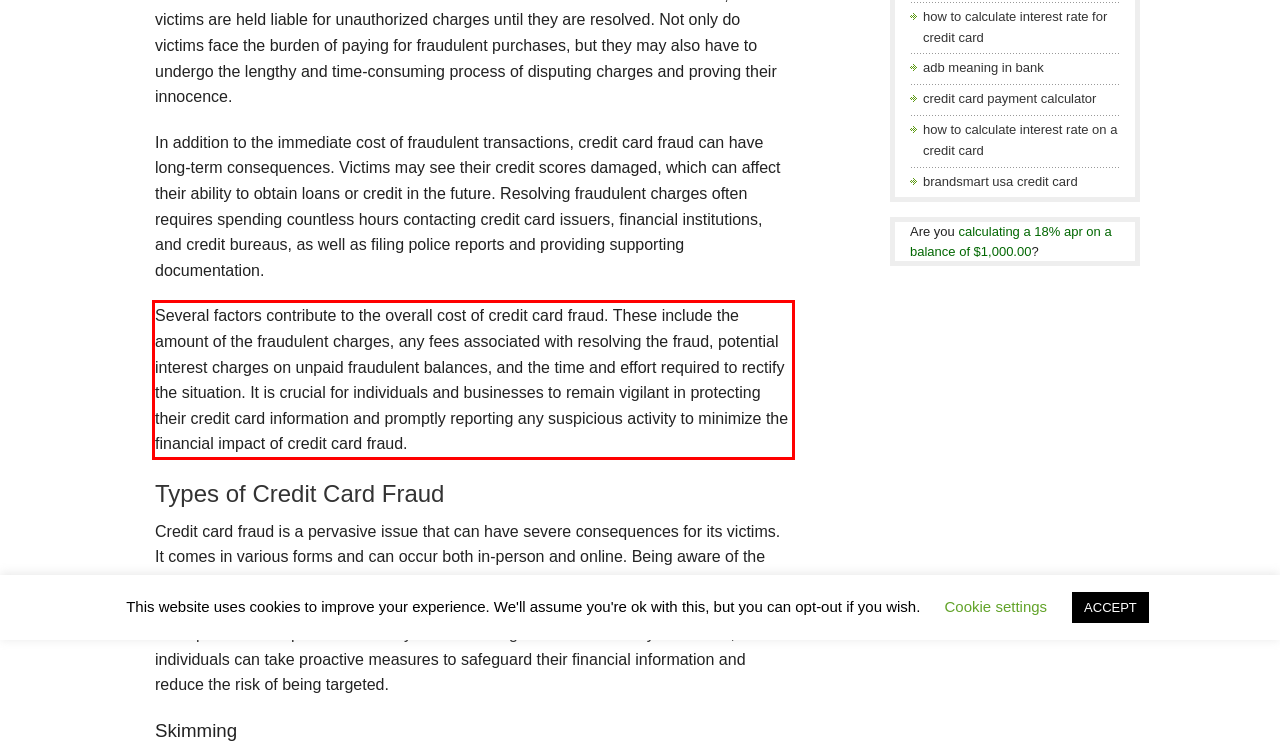From the given screenshot of a webpage, identify the red bounding box and extract the text content within it.

Several factors contribute to the overall cost of credit card fraud. These include the amount of the fraudulent charges, any fees associated with resolving the fraud, potential interest charges on unpaid fraudulent balances, and the time and effort required to rectify the situation. It is crucial for individuals and businesses to remain vigilant in protecting their credit card information and promptly reporting any suspicious activity to minimize the financial impact of credit card fraud.